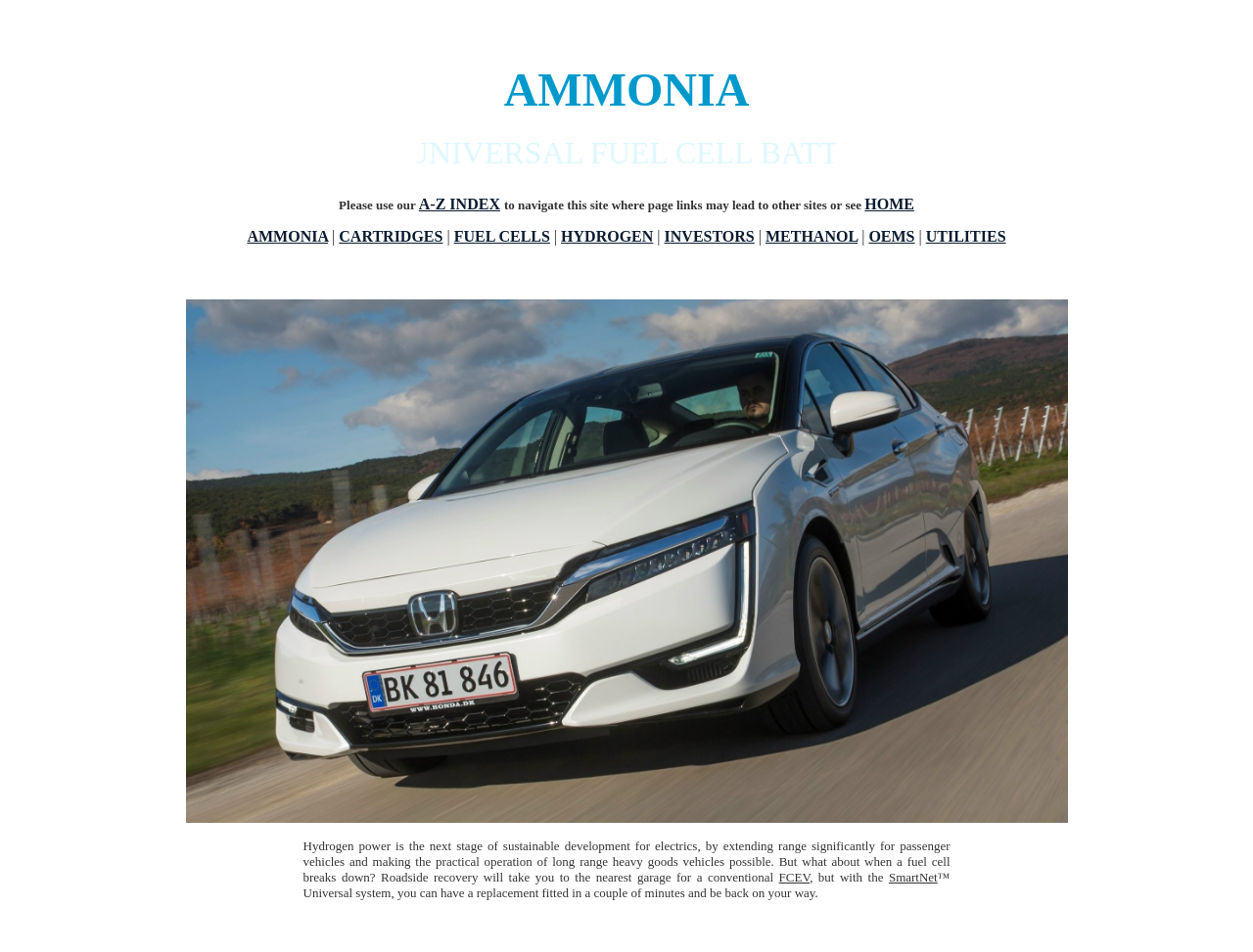What is the purpose of the SmartNet system?
Provide a comprehensive and detailed answer to the question.

According to the text on the webpage, the SmartNet system is a universal system that allows for a replacement to be fitted in a couple of minutes, enabling users to quickly get back on their way.